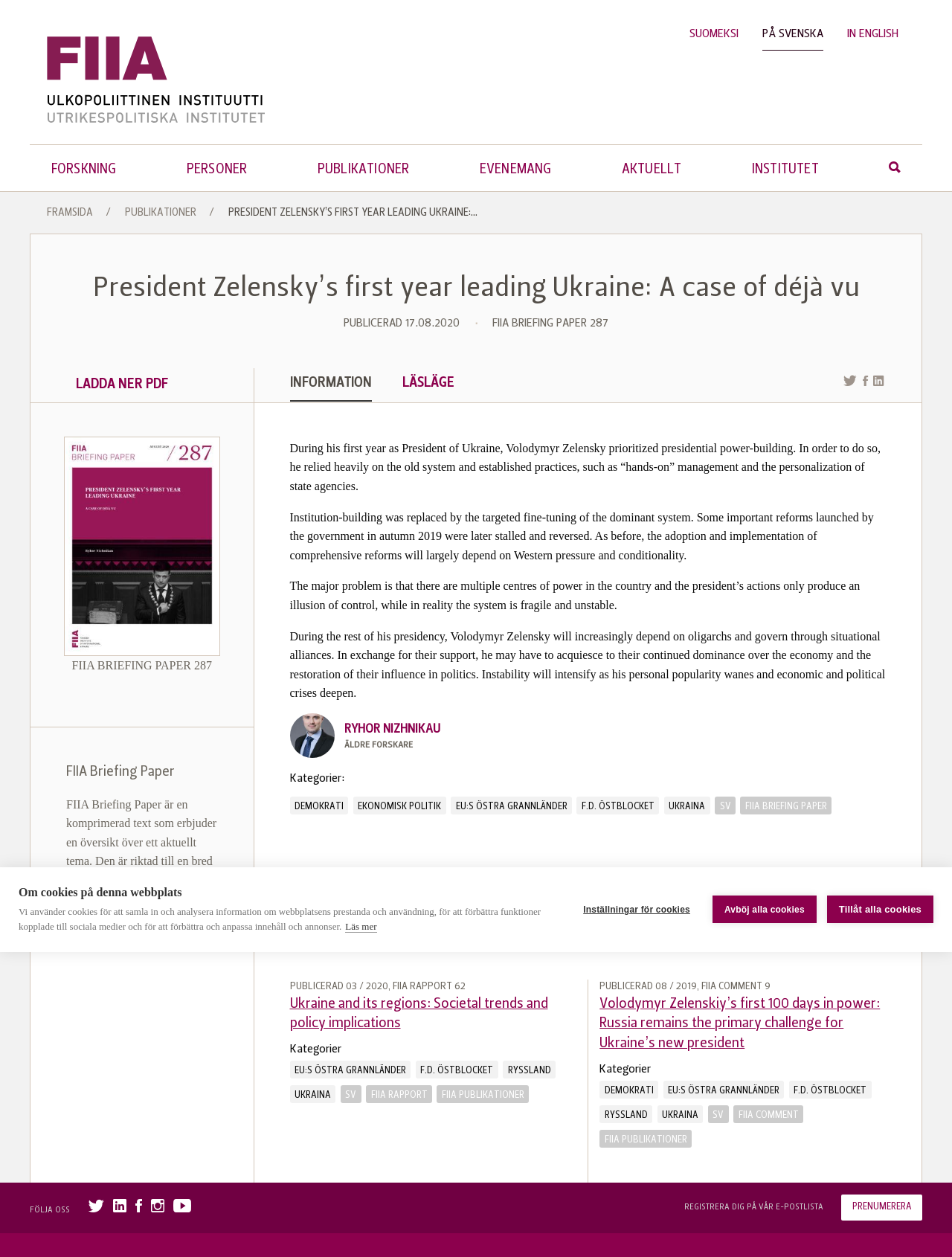Point out the bounding box coordinates of the section to click in order to follow this instruction: "Read the blog post".

None